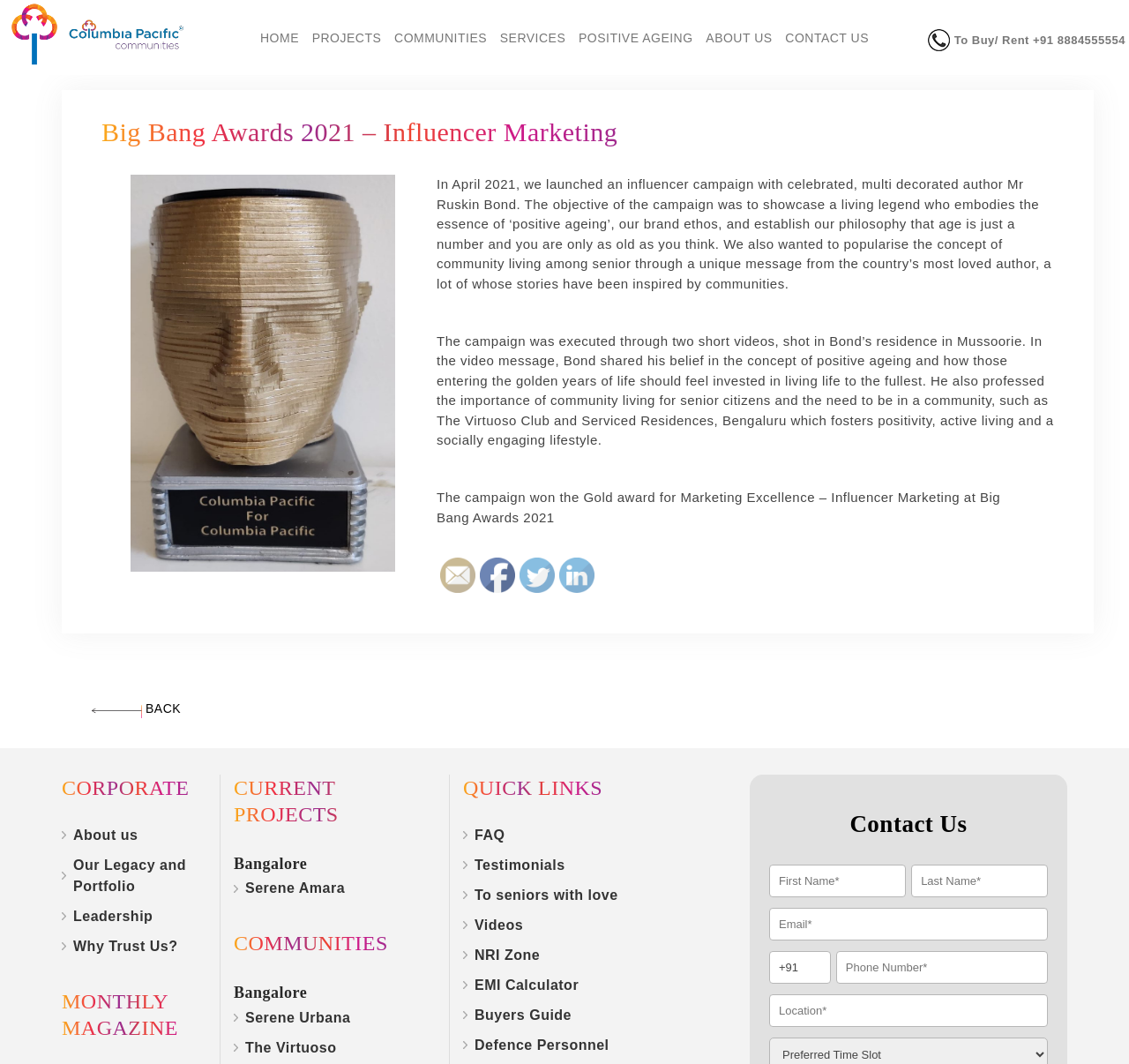Can you find the bounding box coordinates for the element to click on to achieve the instruction: "Click the HOME link"?

[0.23, 0.015, 0.265, 0.056]